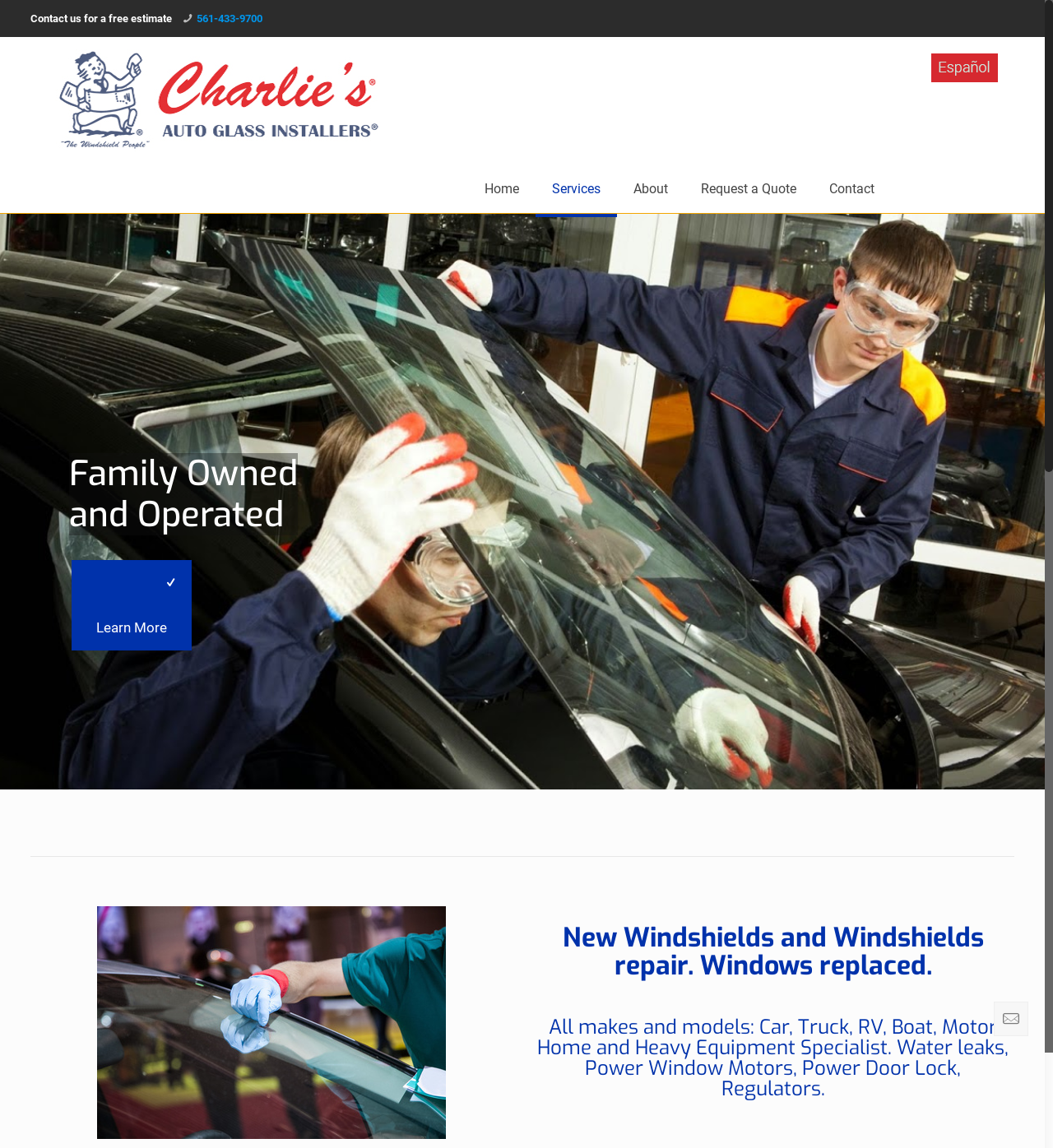Reply to the question with a brief word or phrase: Can I request a quote on the website?

Yes